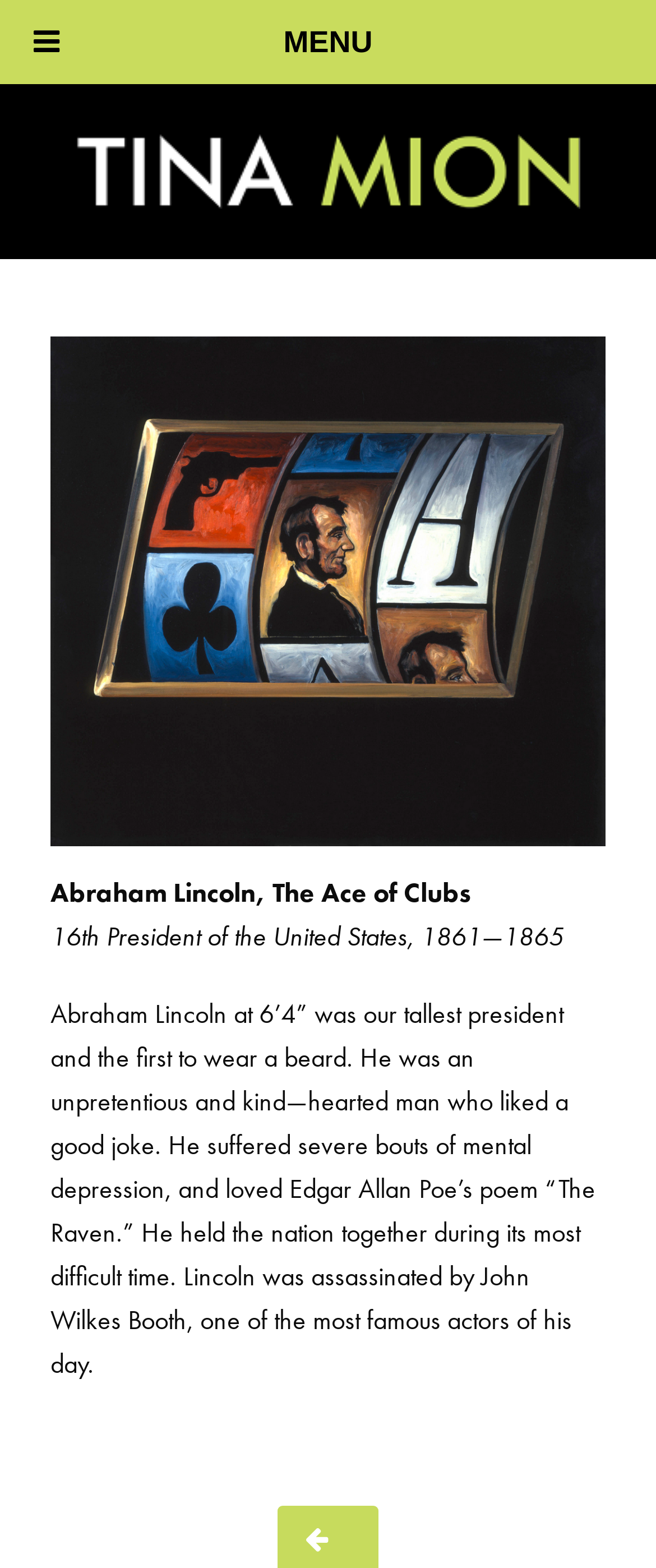From the screenshot, find the bounding box of the UI element matching this description: "alt="Tina Mion"". Supply the bounding box coordinates in the form [left, top, right, bottom], each a float between 0 and 1.

[0.115, 0.086, 0.885, 0.133]